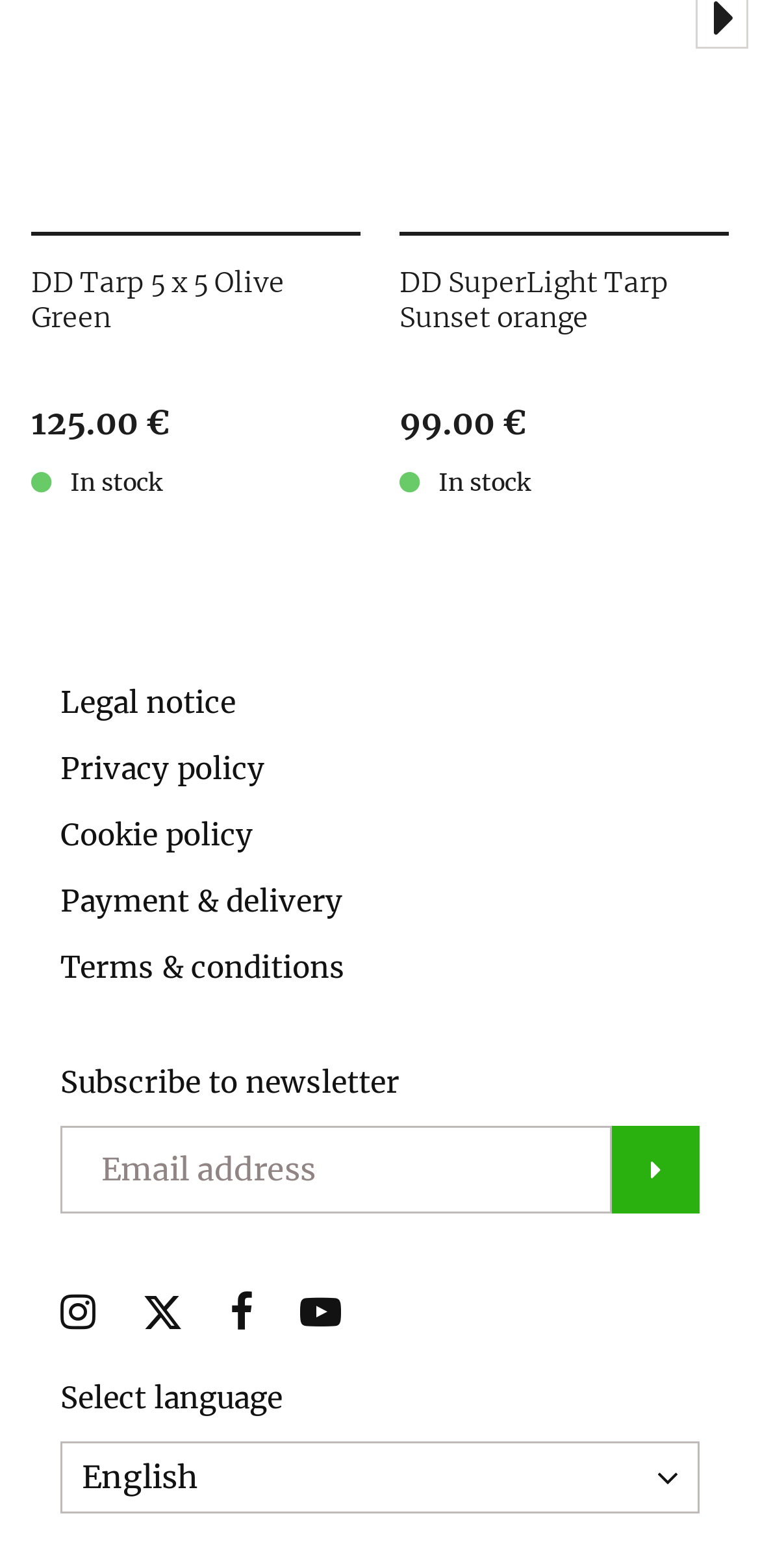Provide a brief response to the question below using one word or phrase:
What is the status of the DD SuperLight Tarp Sunset orange?

In stock